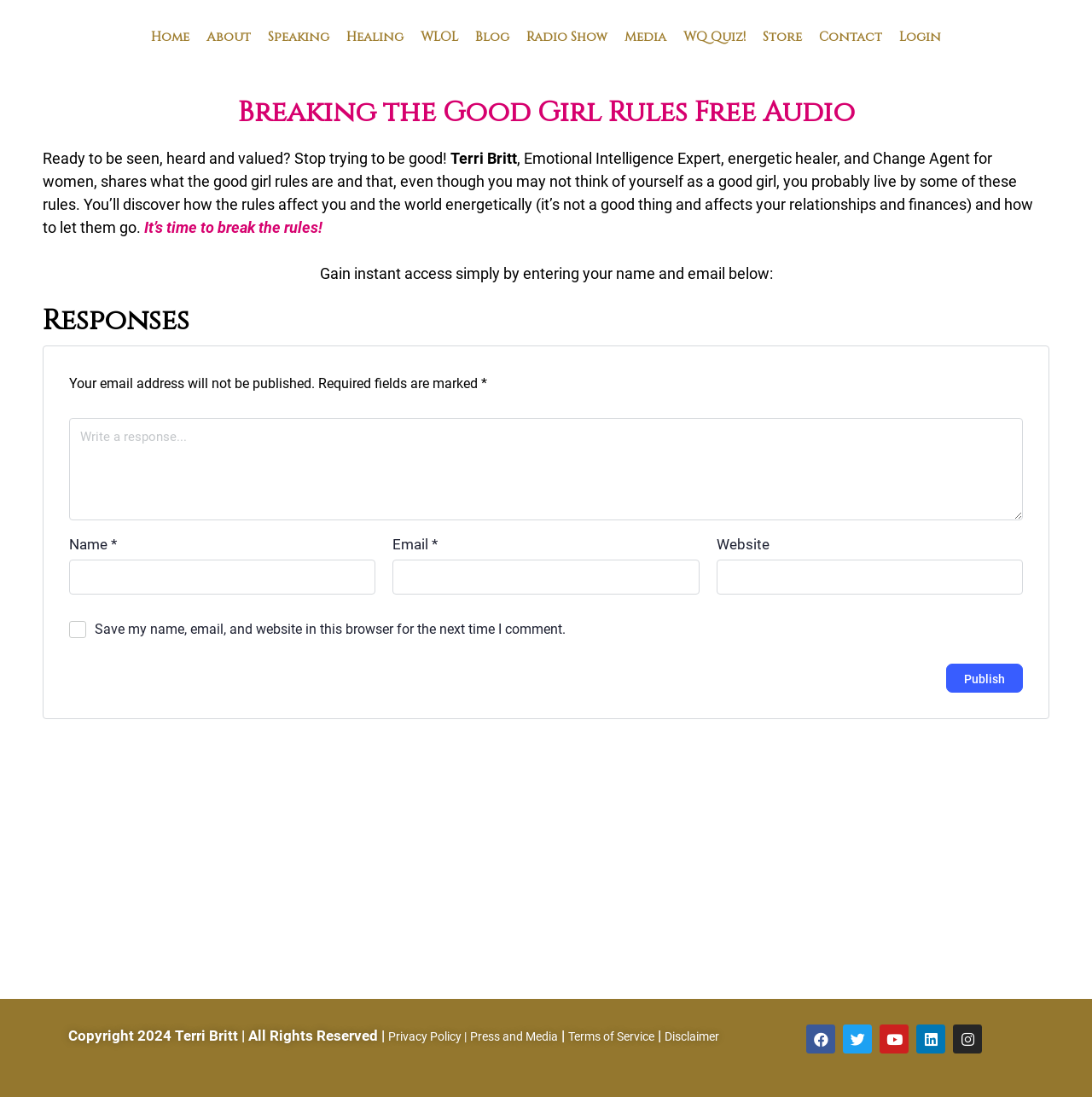Identify the bounding box for the UI element described as: "Terms of Service". Ensure the coordinates are four float numbers between 0 and 1, formatted as [left, top, right, bottom].

[0.52, 0.939, 0.599, 0.951]